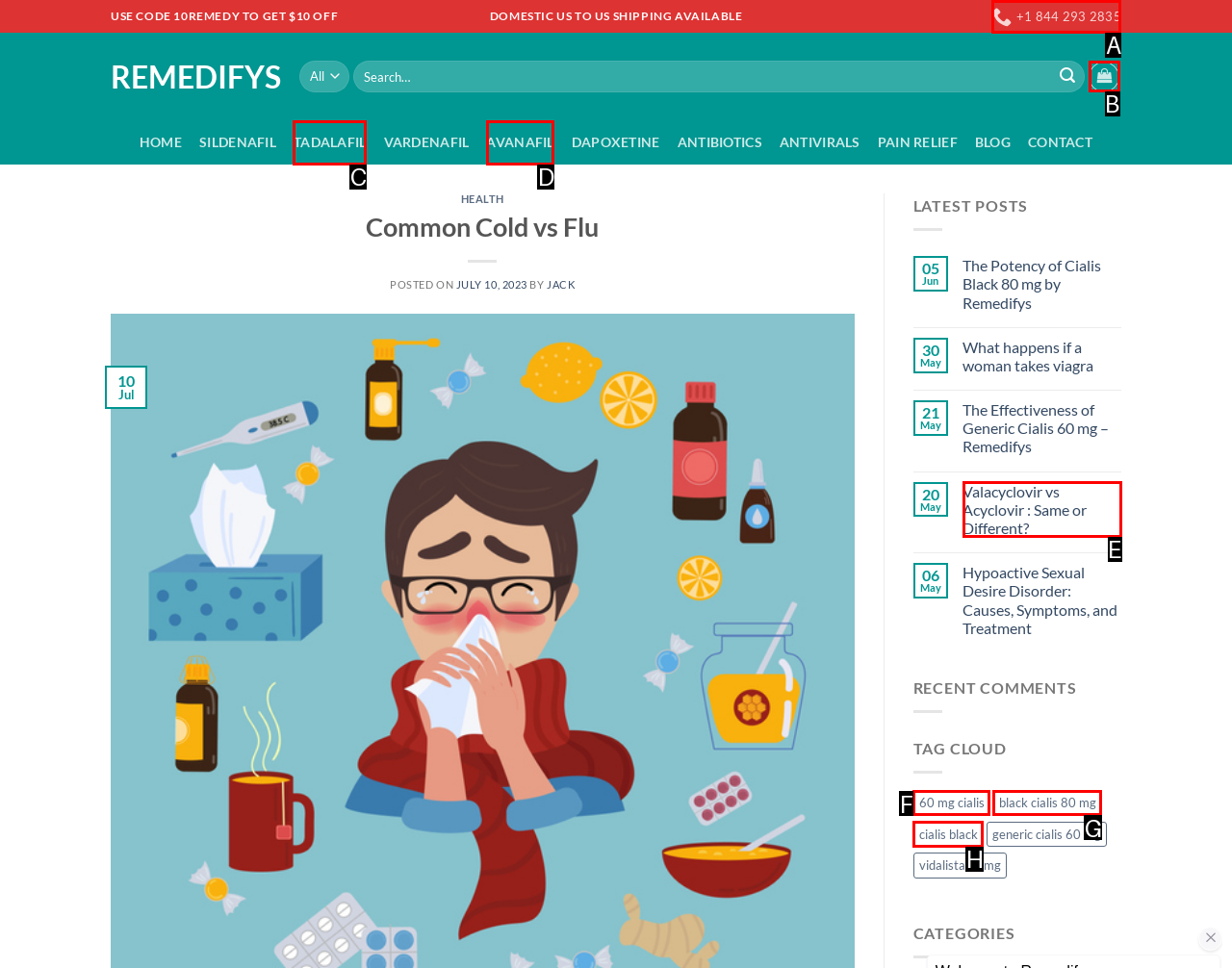Select the letter associated with the UI element you need to click to perform the following action: Call the customer service
Reply with the correct letter from the options provided.

A